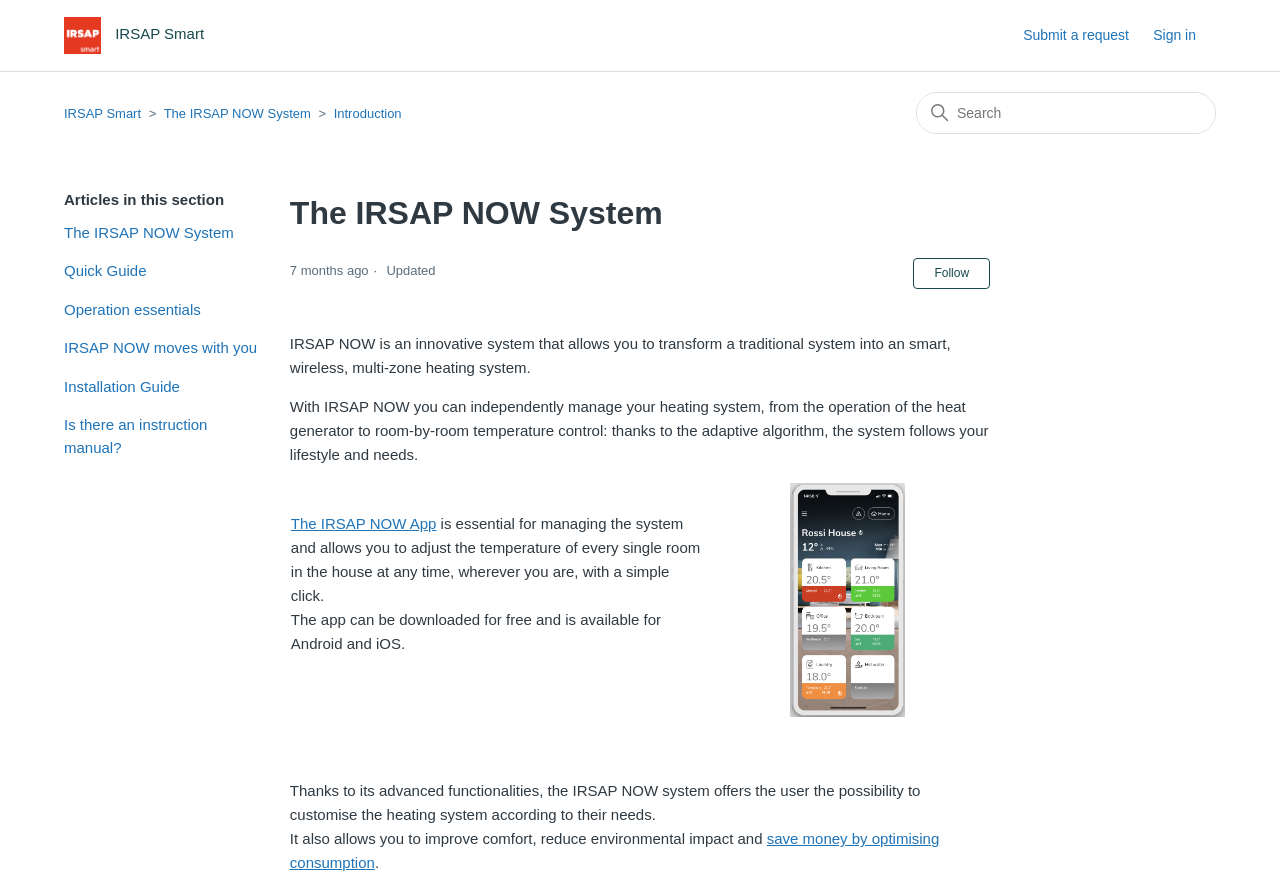Provide the bounding box coordinates in the format (top-left x, top-left y, bottom-right x, bottom-right y). All values are floating point numbers between 0 and 1. Determine the bounding box coordinate of the UI element described as: Submit a request

[0.799, 0.028, 0.898, 0.052]